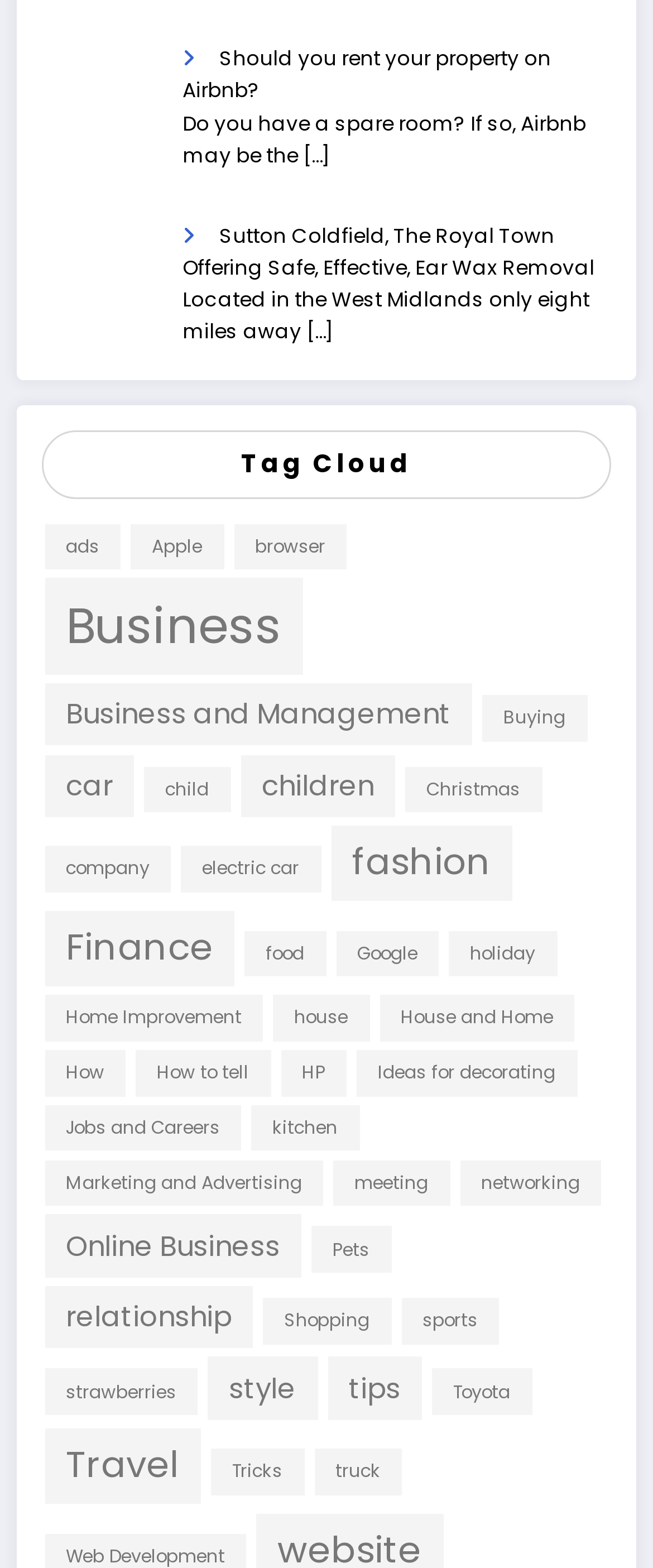Provide the bounding box coordinates of the HTML element described as: "kitchen". The bounding box coordinates should be four float numbers between 0 and 1, i.e., [left, top, right, bottom].

[0.385, 0.705, 0.55, 0.734]